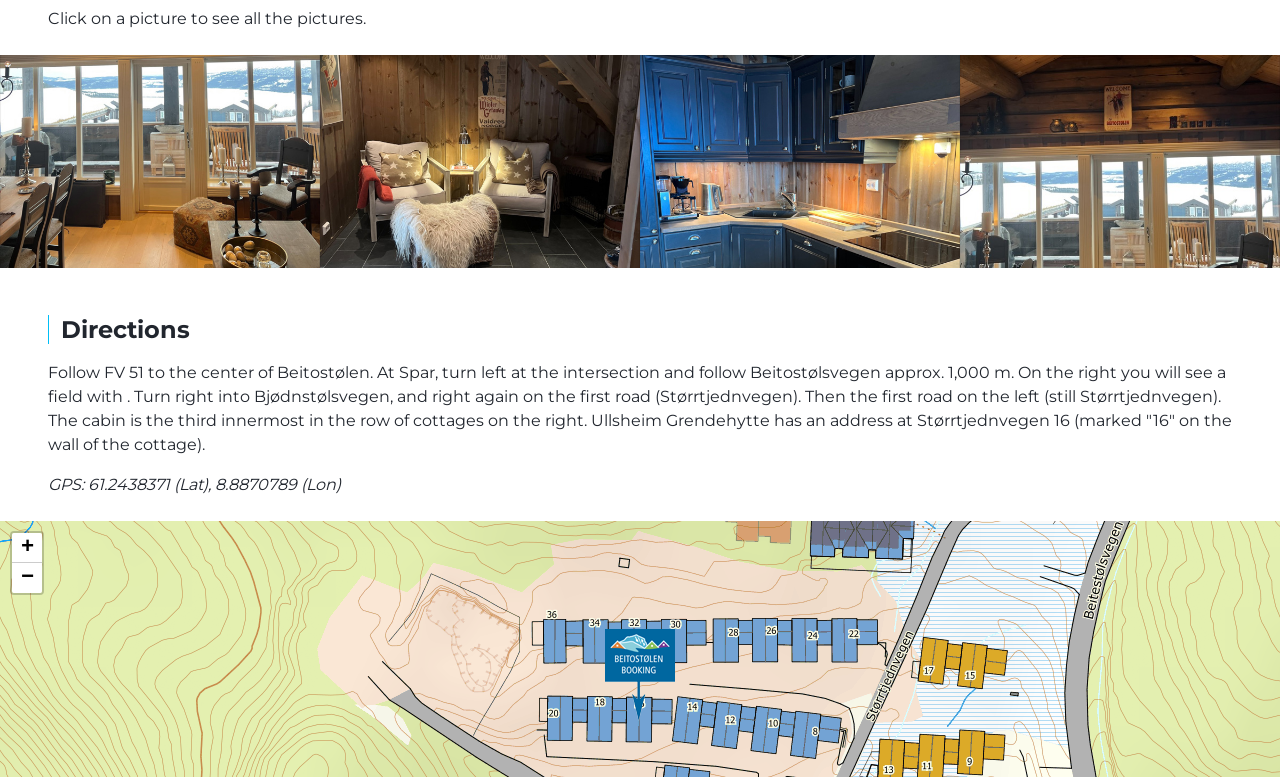Locate and provide the bounding box coordinates for the HTML element that matches this description: "alt="Bilde av enhet"".

[0.75, 0.194, 1.0, 0.218]